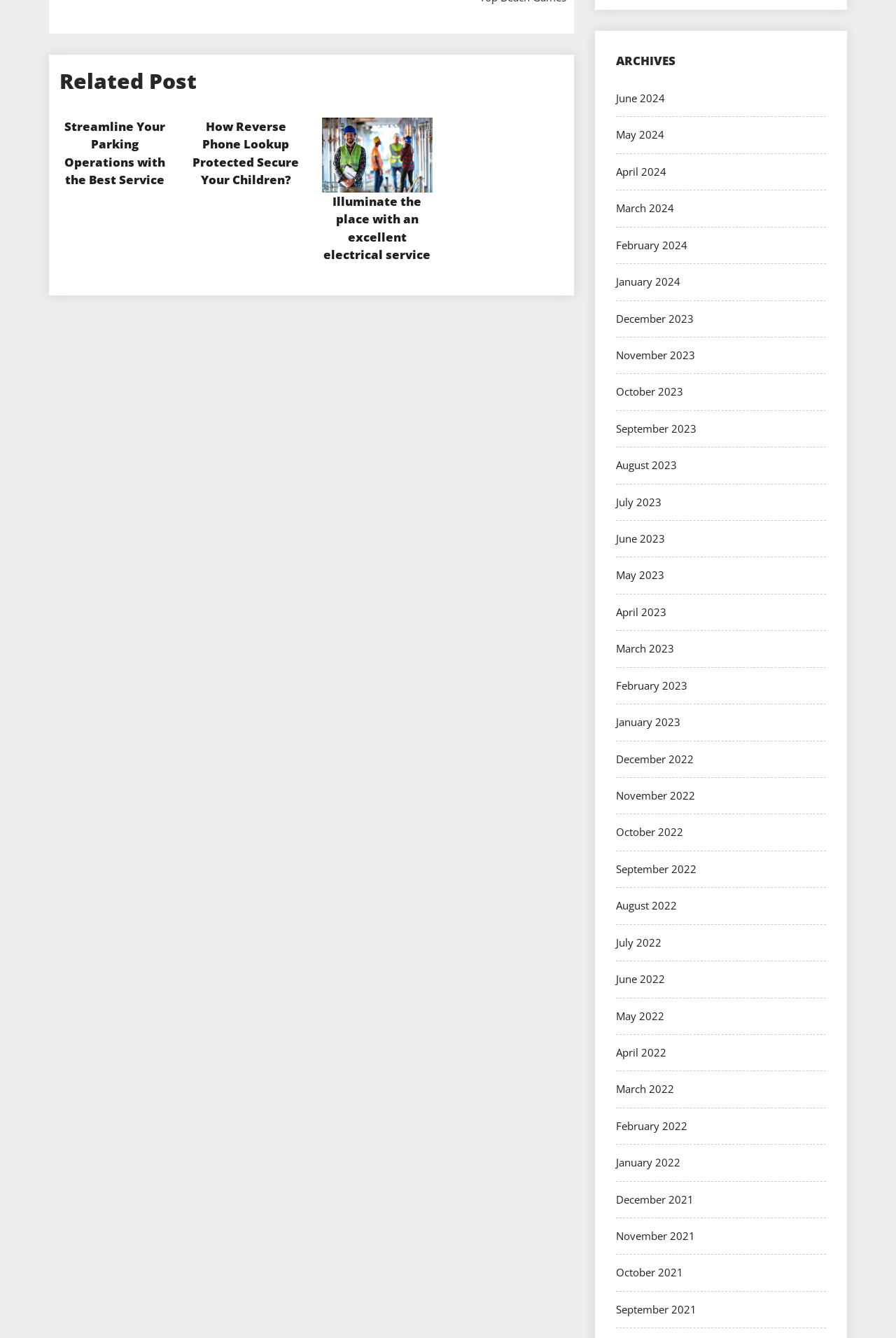Point out the bounding box coordinates of the section to click in order to follow this instruction: "Read 'How Reverse Phone Lookup Protected Secure Your Children?'".

[0.215, 0.088, 0.334, 0.14]